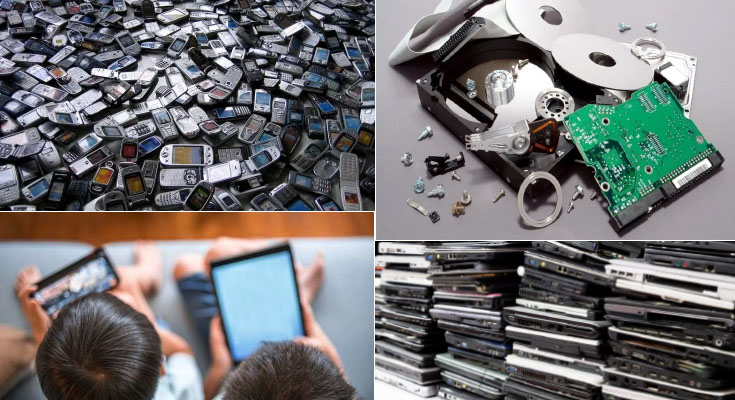What do the two children represent in the image?
Analyze the image and provide a thorough answer to the question.

The two children attentively looking at tablets in the bottom left corner of the image illustrate the ongoing usage of modern technology and the responsibilities that come with it, especially as devices become outdated.